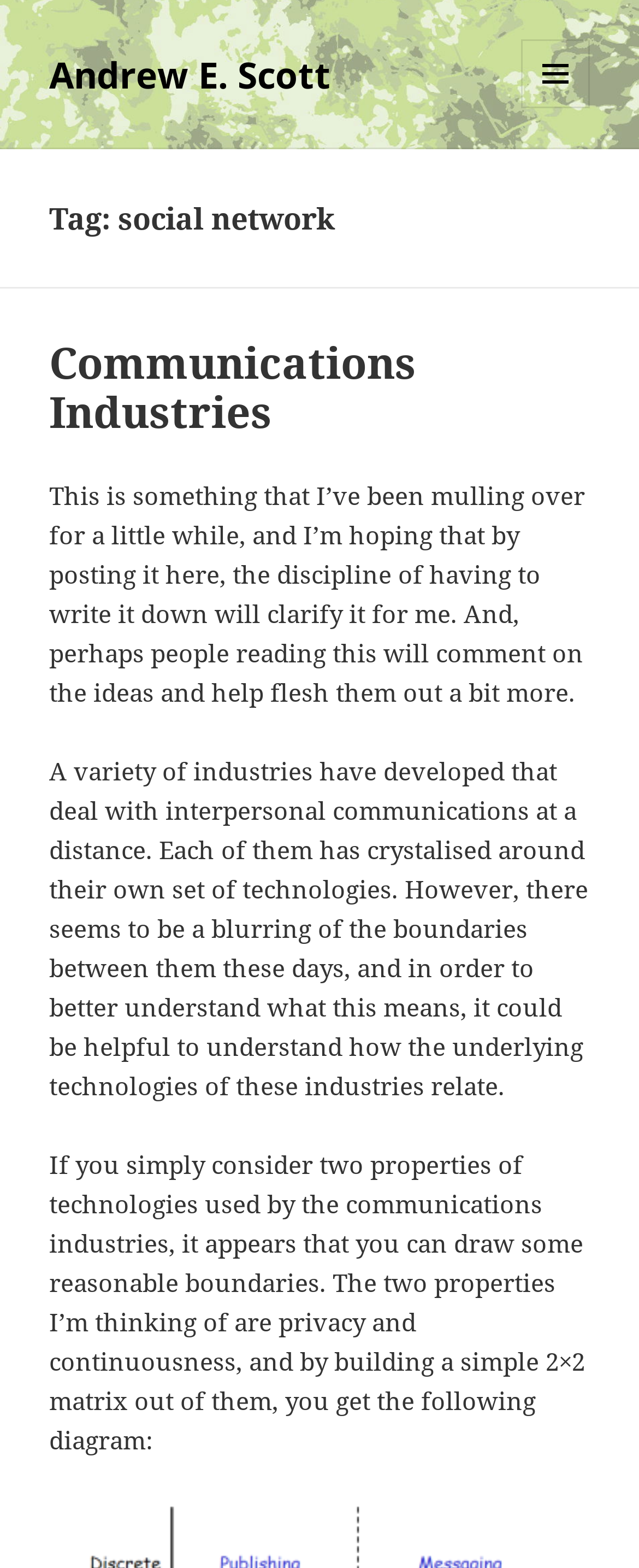How many properties of technologies are considered?
Please describe in detail the information shown in the image to answer the question.

The article mentions that two properties of technologies used by the communications industries are considered, which are privacy and continuousness. These properties are used to build a simple 2x2 matrix to understand the relationships between the industries.